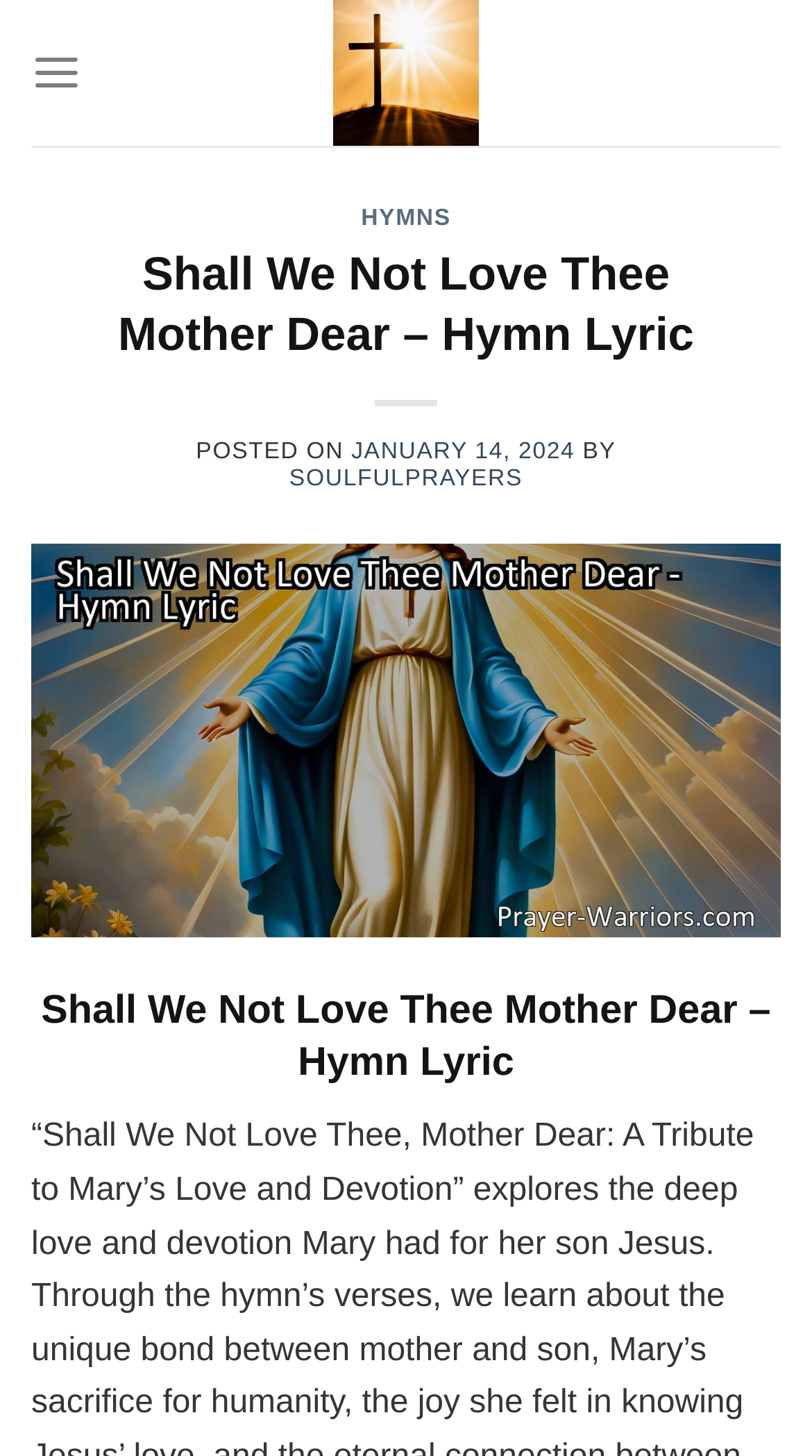Explain the webpage in detail.

This webpage is about a hymn titled "Shall We Not Love Thee, Mother Dear" and its lyrics. At the top of the page, there is a link to "Prayer Warriors" accompanied by an image with the same name, taking up about half of the top section. Below this, there is a menu link on the left side, which when expanded, reveals a header section with two headings: "HYMNS" and the title of the hymn, "Shall We Not Love Thee Mother Dear – Hymn Lyric". 

The "HYMNS" heading has a link beneath it, while the hymn title heading has several elements beneath it, including a "POSTED ON" label, a date link "JANUARY 14, 2024", a "BY" label, and a link to "SOULFULPRAYERS". There is also an image and a link with the text "Discover the profound love and devotion of Mary", which appears to be a summary or introduction to the hymn. 

Further down the page, there is another heading with the same hymn title, "Shall We Not Love Thee Mother Dear – Hymn Lyric", which likely leads to the hymn's lyrics or content. Overall, the page has a simple structure with a focus on presenting the hymn and its related information.